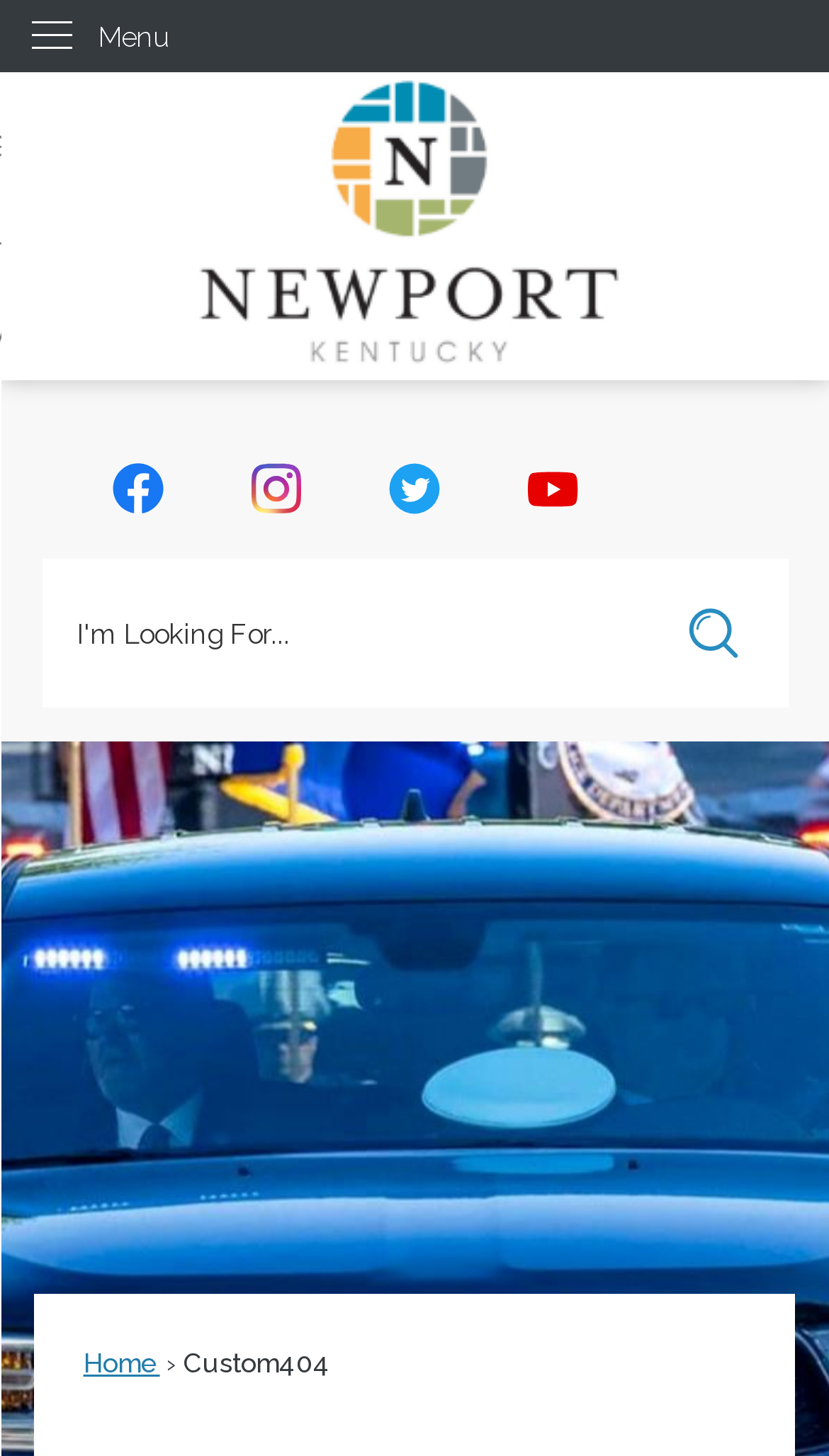What social media platforms are represented by icons?
Provide an in-depth and detailed explanation in response to the question.

The webpage features icons for four social media platforms: Facebook, Instagram, Twitter, and YouTube, which are commonly used by organizations to engage with their audience.